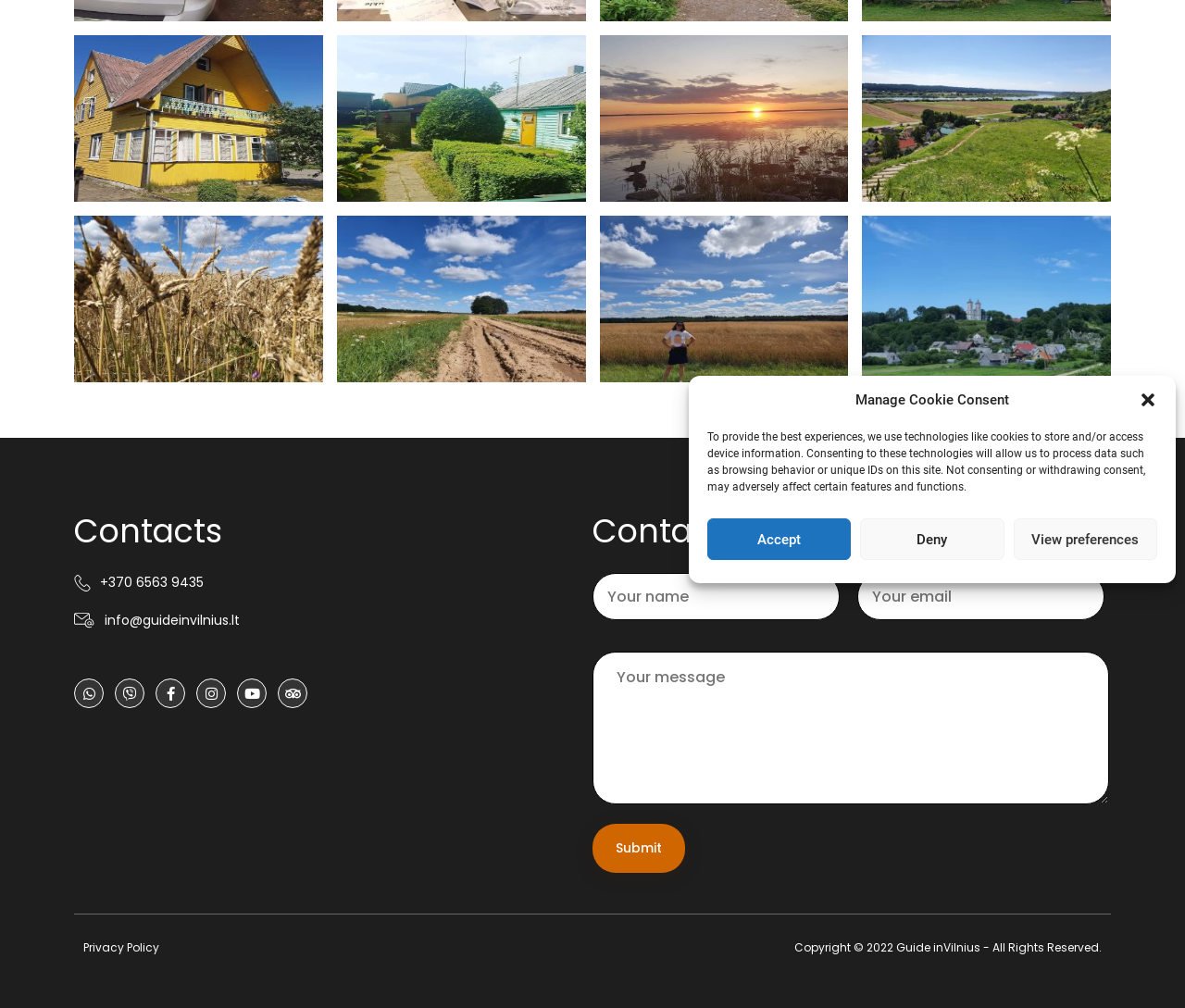Predict the bounding box coordinates of the UI element that matches this description: "alt="genealogy-tour-guide-Agnieska-Kasinska_guideinvilnius.com"". The coordinates should be in the format [left, top, right, bottom] with each value between 0 and 1.

[0.506, 0.214, 0.716, 0.379]